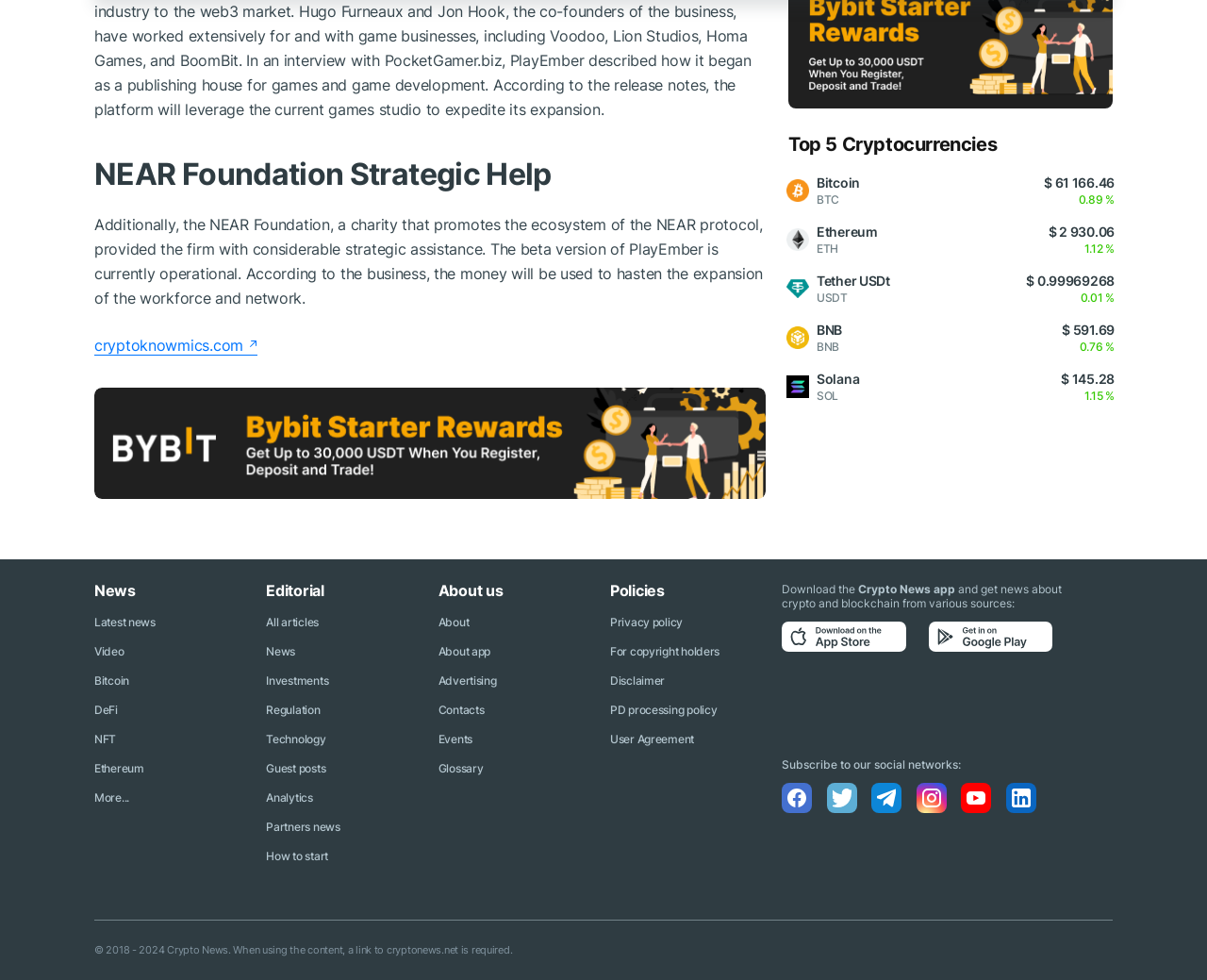What is the name of the app that can be downloaded?
Please provide a detailed answer to the question.

The app that can be downloaded is the Crypto News app, which is mentioned in the section that says 'Download the Crypto News app and get news about crypto and blockchain from various sources'.